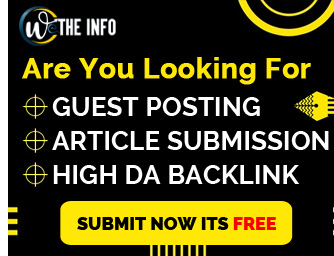What is the call-to-action in the banner?
Please provide a detailed answer to the question.

The banner culminates in a call-to-action with the phrase 'SUBMIT NOW ITS FREE', which encourages immediate engagement and suggests that the services being offered are free to submit.